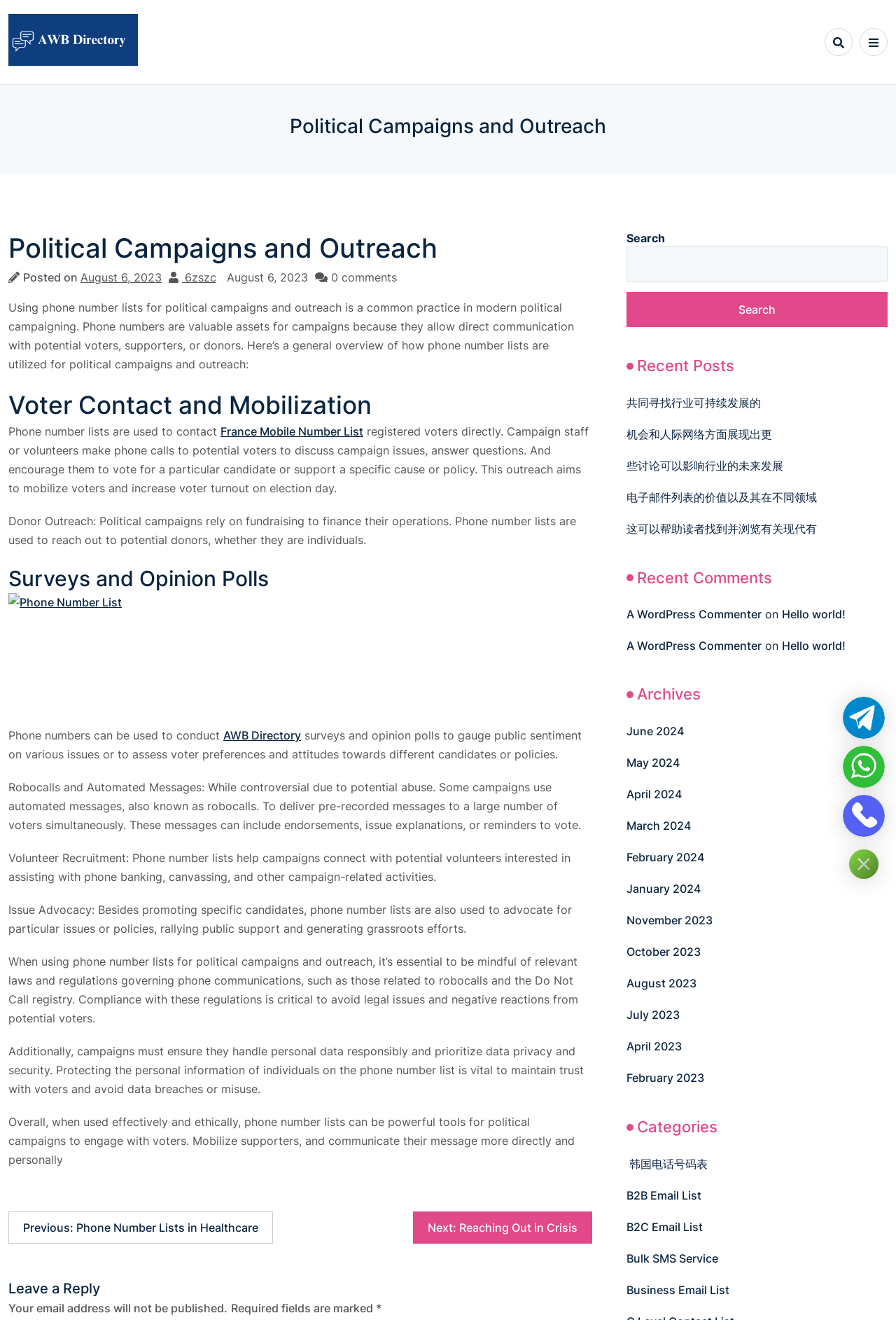What is the importance of handling personal data responsibly in political campaigns? Using the information from the screenshot, answer with a single word or phrase.

Maintain trust with voters